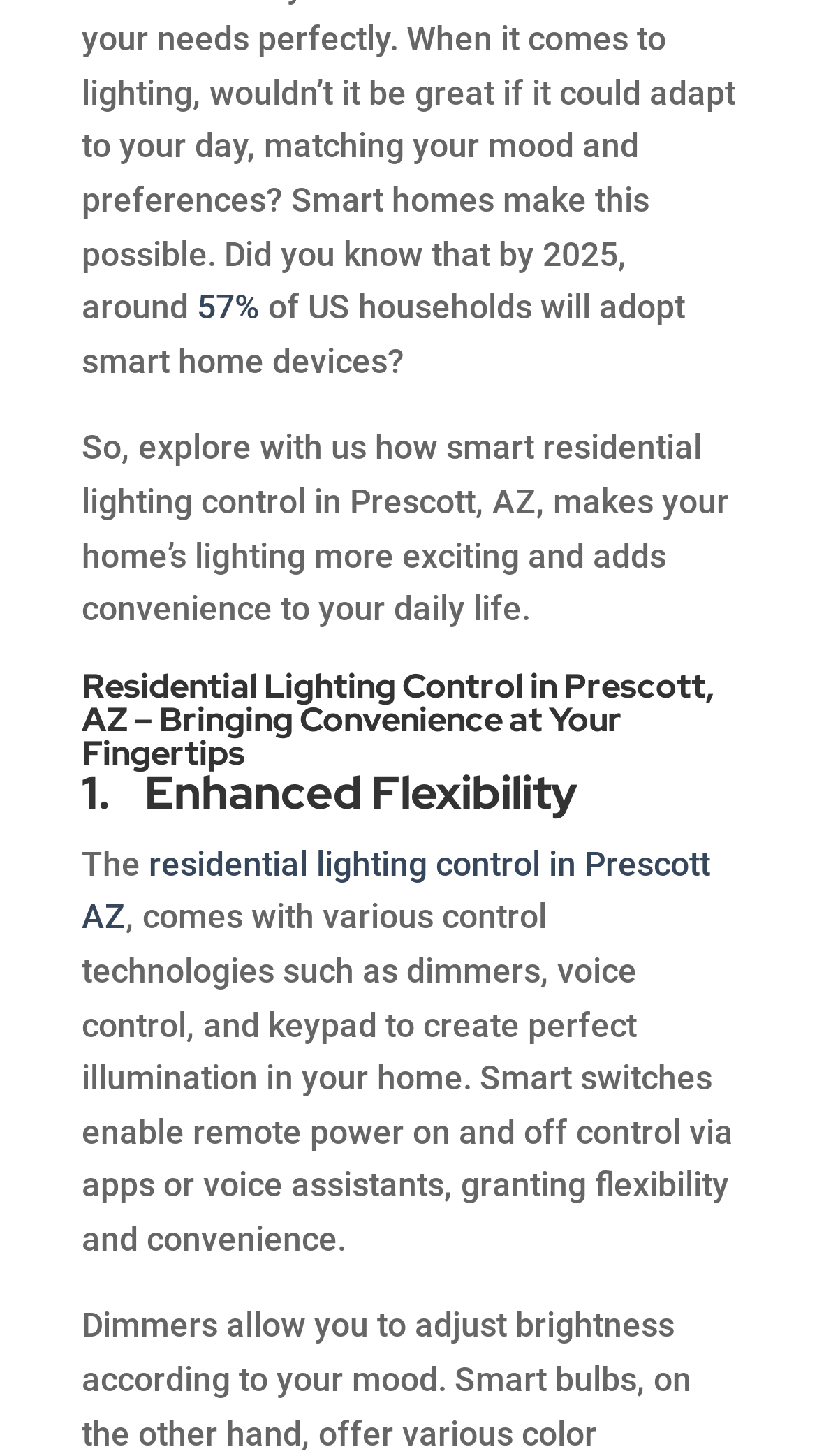Use one word or a short phrase to answer the question provided: 
How can smart switches be controlled?

Via apps or voice assistants